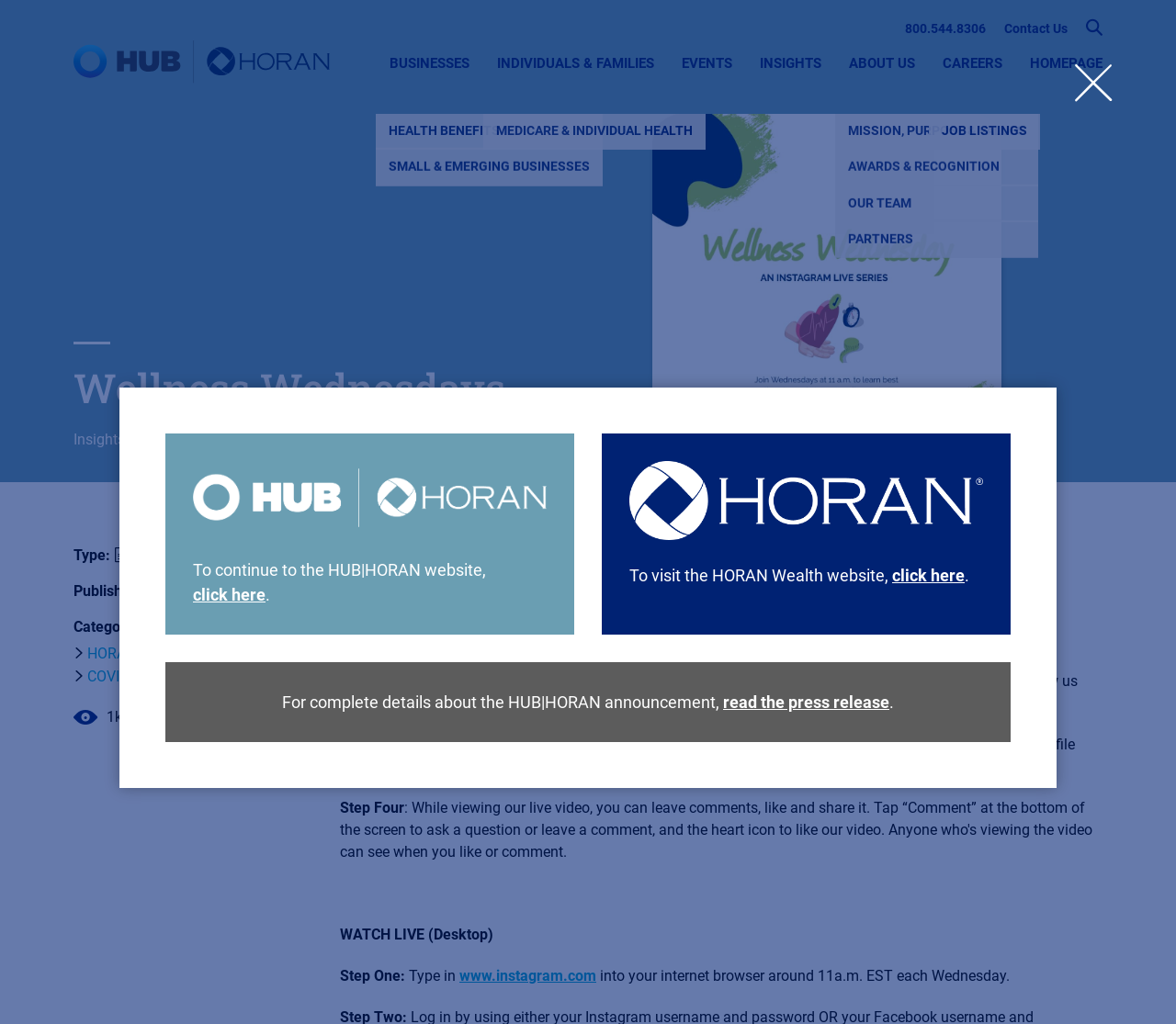Summarize the webpage with intricate details.

The webpage is about Wellness Wednesdays, a live event hosted by HORAN. At the top, there is a search bar and a button with a magnifying glass icon. Below that, there are several links to different sections of the website, including Businesses, Health Benefits, Individuals & Families, Events, Insights, About Us, and Careers.

The main content of the page is about how to watch Wellness Wednesday live. There are step-by-step instructions on how to follow HORAN on Instagram and watch the live video on mobile or desktop. The instructions are accompanied by a logo of HUB | HORAN and HORAN Wealth.

On the left side of the page, there is a heading "Wellness Wednesdays" and a link to "Insights". Below that, there are several static text elements with information about the article, including the type, publication date, and categories.

There are also several links to related topics, such as HORAN News and COVID-19, and a share button. At the bottom of the page, there are links to the HUB | HORAN website and the HORAN Wealth website, as well as a link to a press release about the HUB | HORAN announcement.